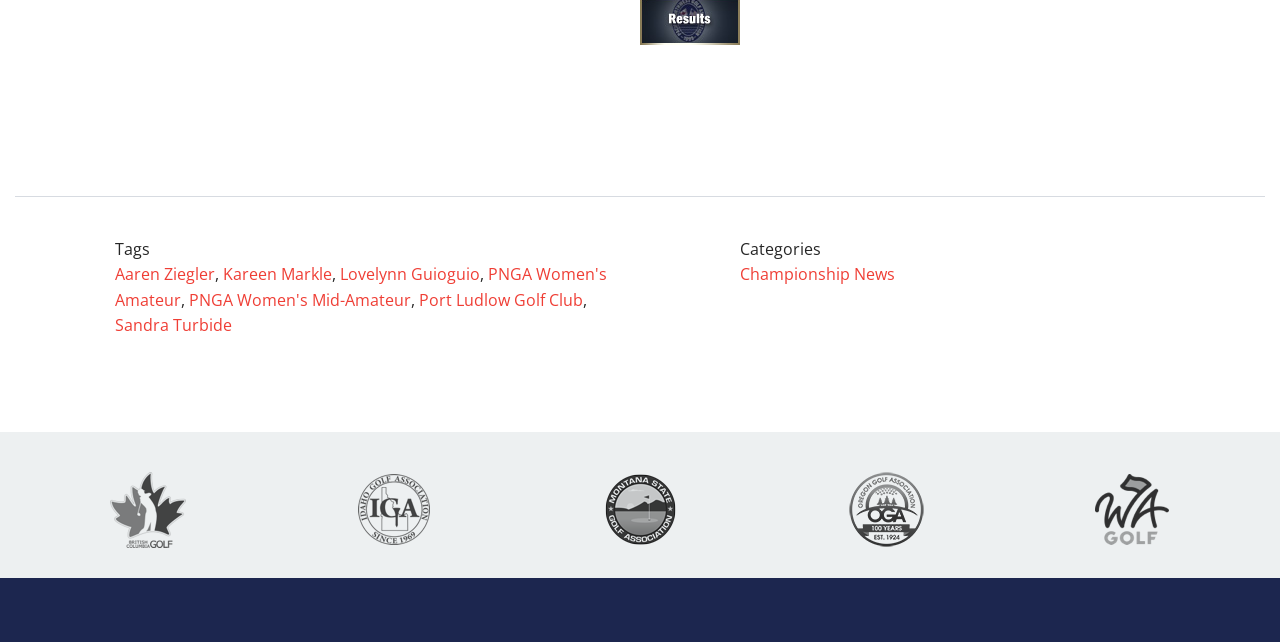How many people's names are mentioned in the webpage?
Using the visual information, reply with a single word or short phrase.

4